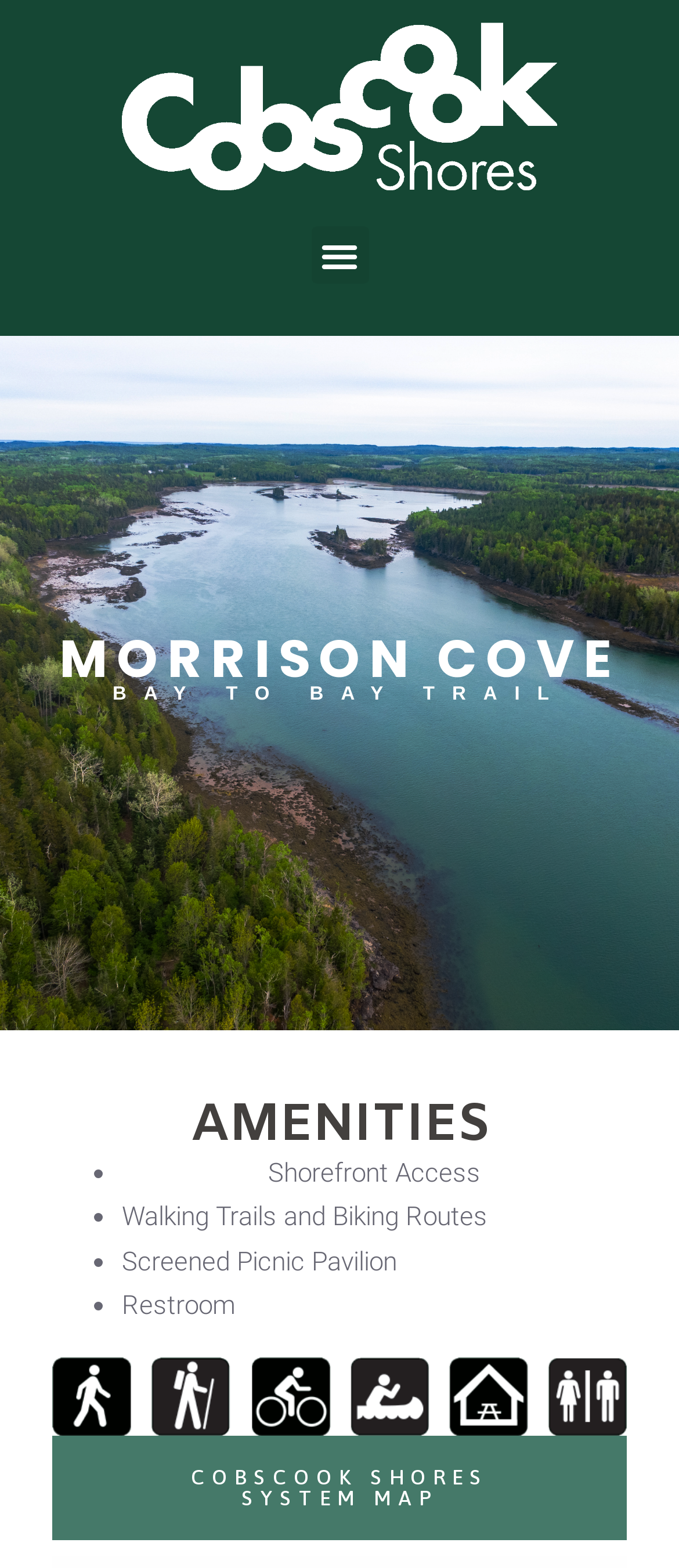Please provide a one-word or short phrase answer to the question:
What is the name of the trail?

BAY TO BAY TRAIL